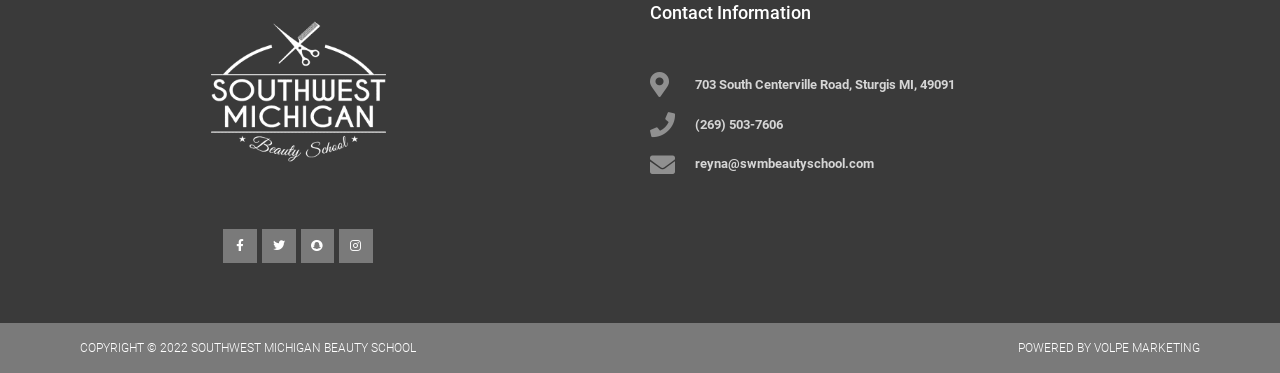Find the bounding box coordinates for the element described here: "Facebook-f".

[0.174, 0.614, 0.201, 0.704]